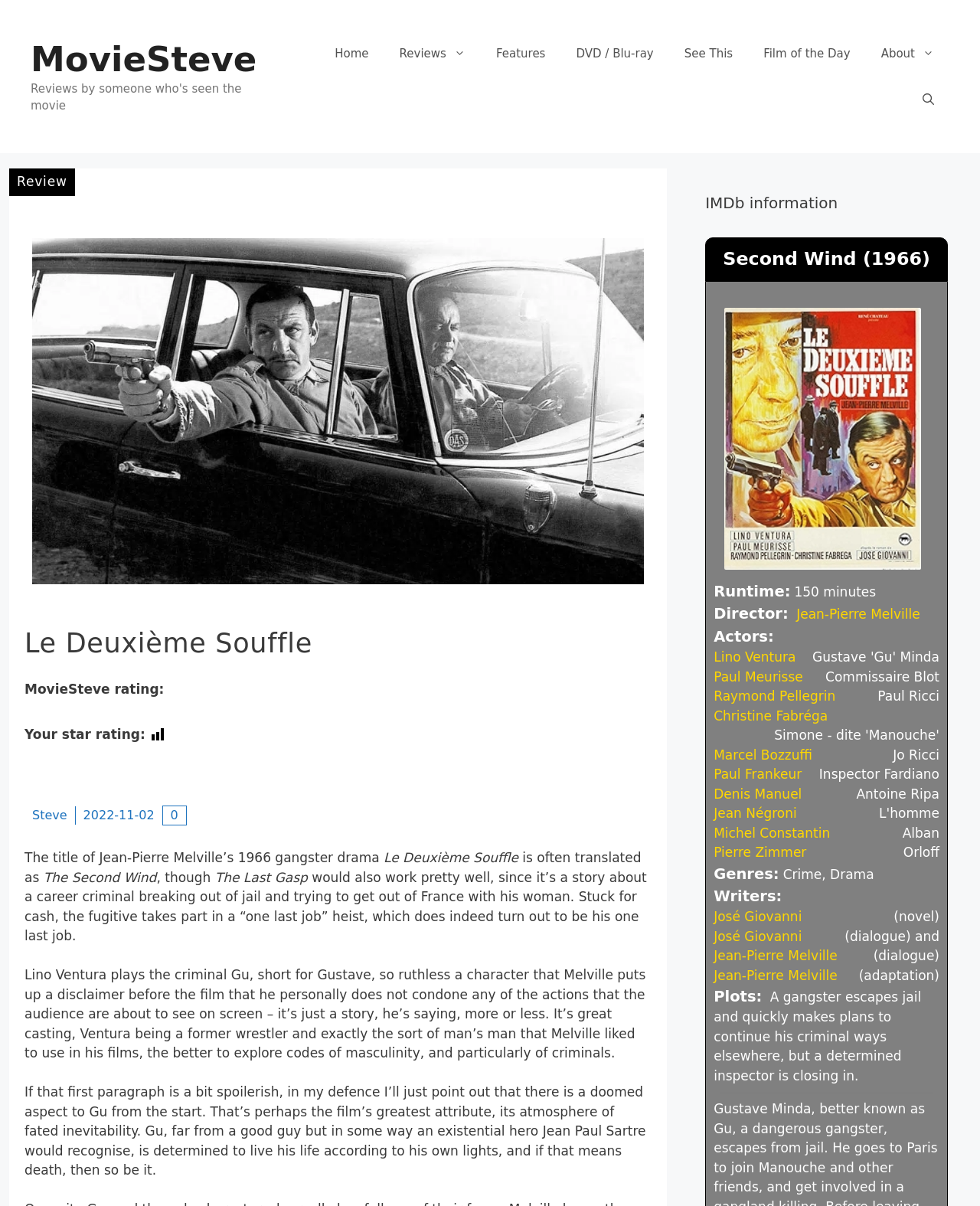Please locate the bounding box coordinates of the element's region that needs to be clicked to follow the instruction: "Click the 'Le Deuxième Souffle' heading". The bounding box coordinates should be provided as four float numbers between 0 and 1, i.e., [left, top, right, bottom].

[0.009, 0.523, 0.681, 0.545]